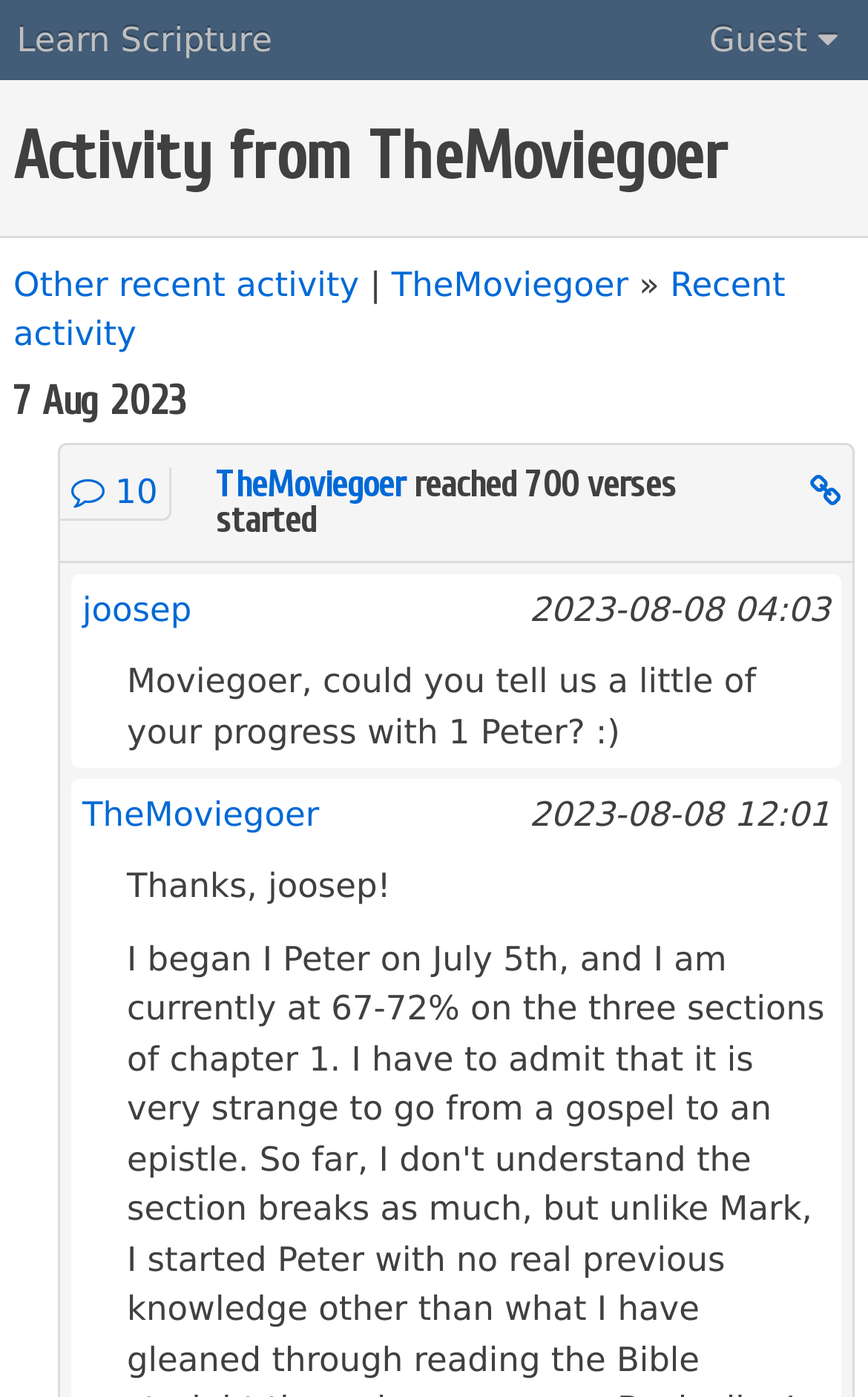What is the time of TheMoviegoer's response to joosep?
Using the image, provide a concise answer in one word or a short phrase.

2023-08-08 12:01